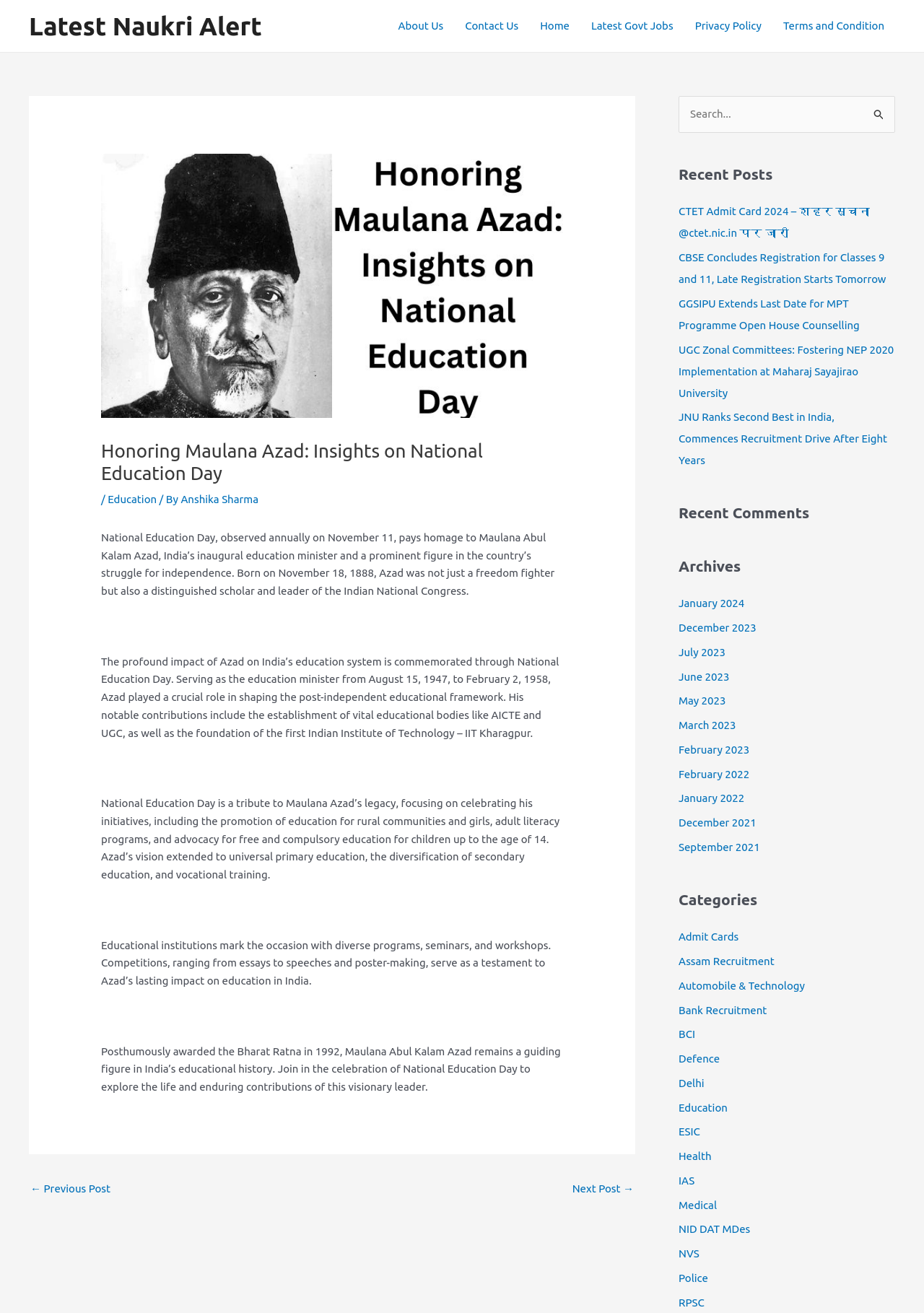Pinpoint the bounding box coordinates for the area that should be clicked to perform the following instruction: "Visit the company website".

None